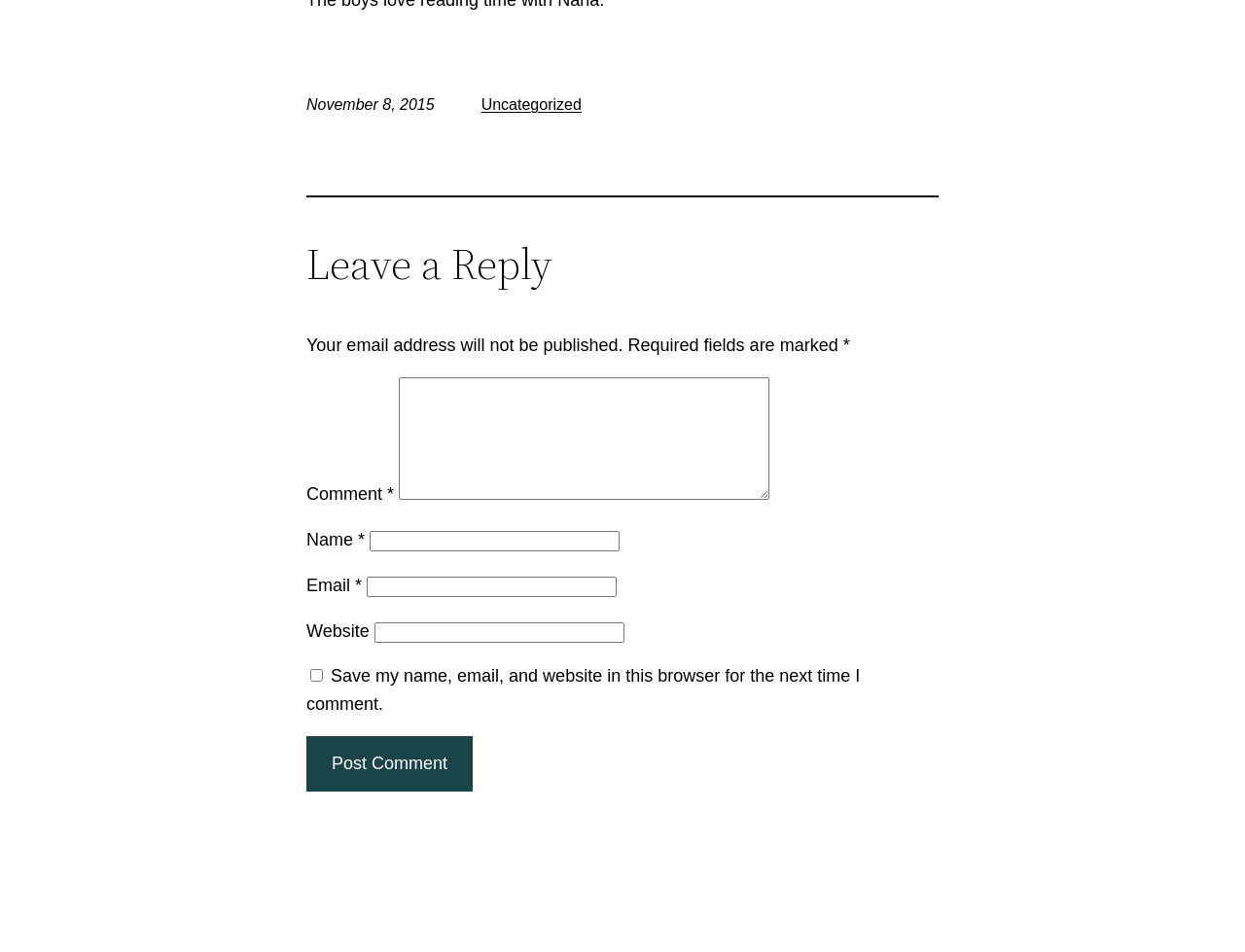Answer with a single word or phrase: 
What is the date of the post?

November 8, 2015